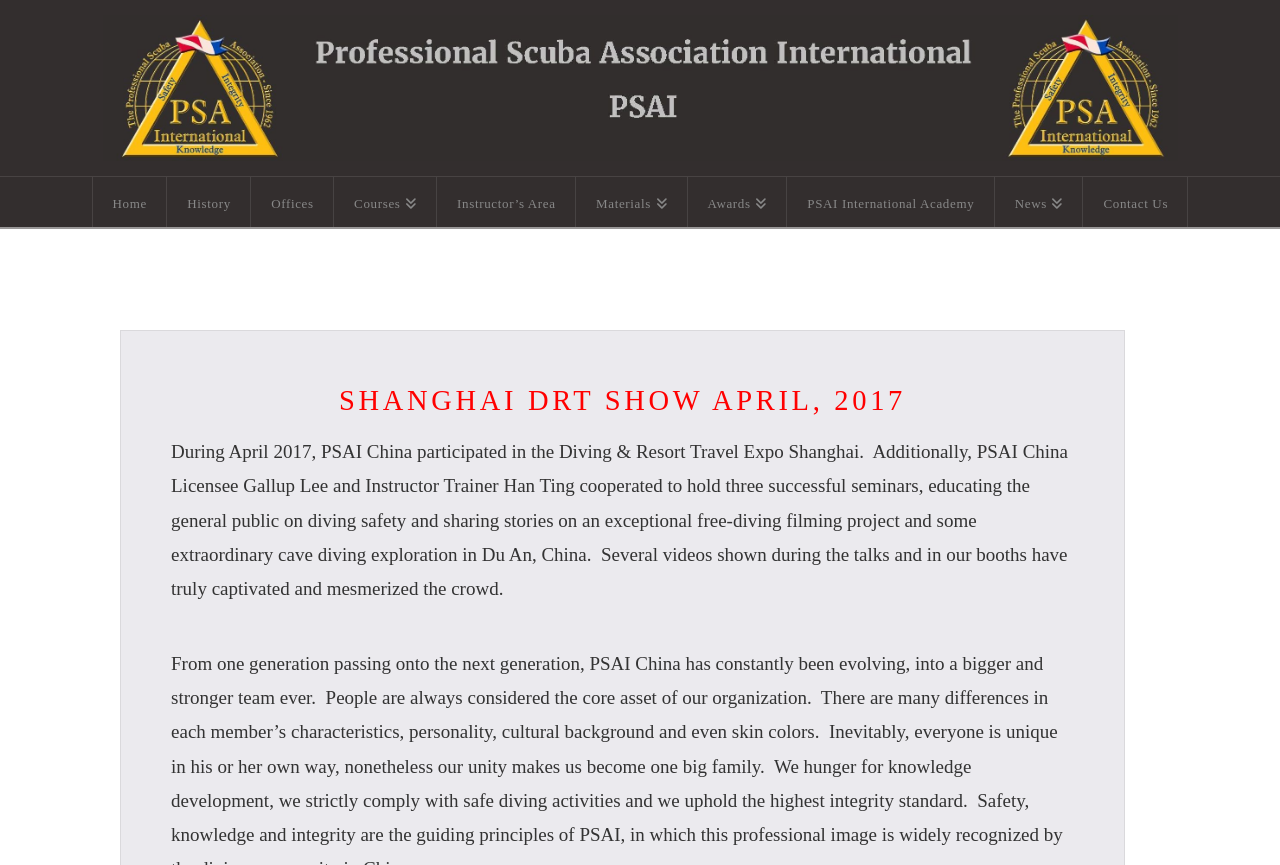Based on the element description alt="whatsapp", identify the bounding box of the UI element in the given webpage screenshot. The coordinates should be in the format (top-left x, top-left y, bottom-right x, bottom-right y) and must be between 0 and 1.

None